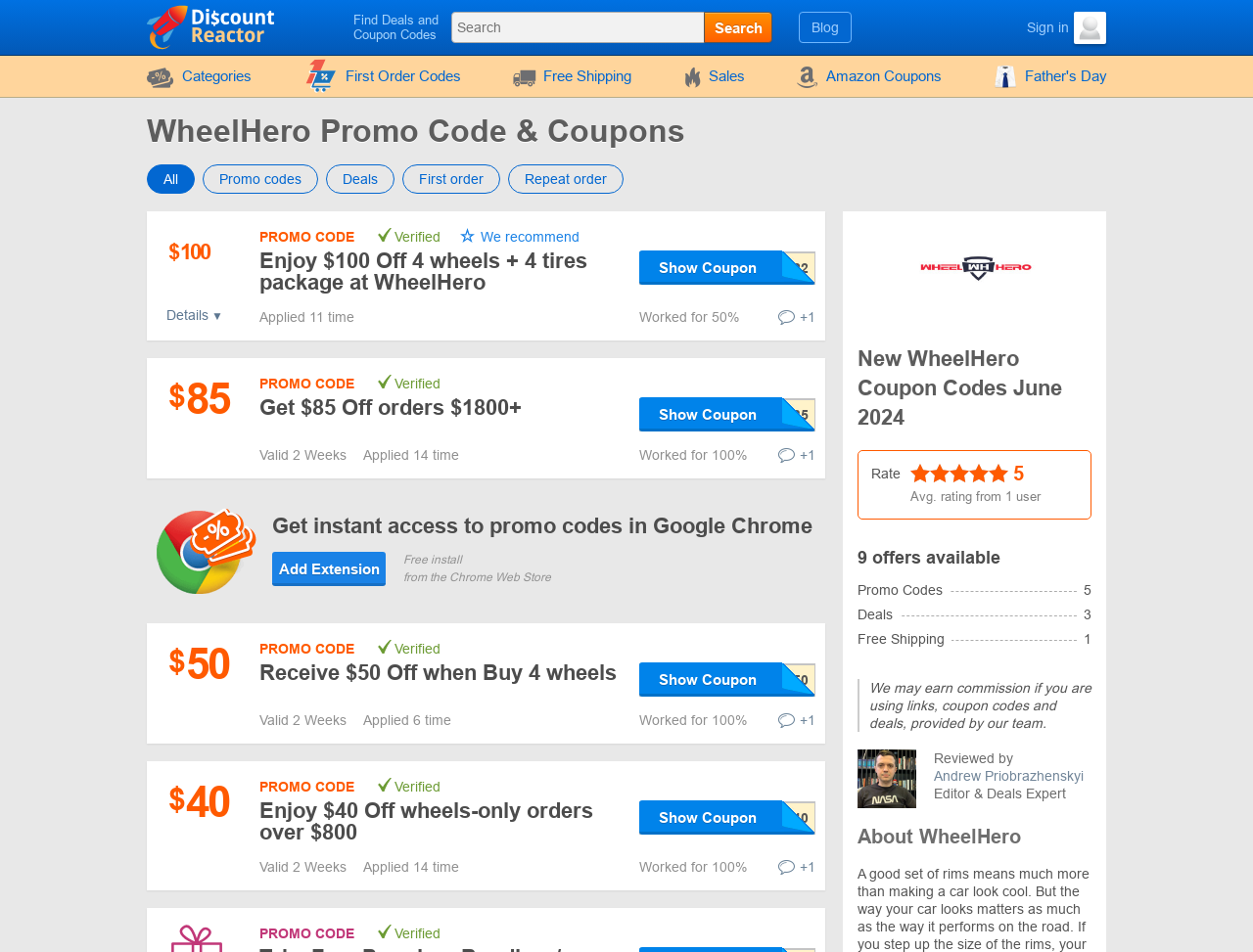Find the bounding box coordinates for the area that should be clicked to accomplish the instruction: "View WheelHero promo codes".

[0.726, 0.326, 0.829, 0.342]